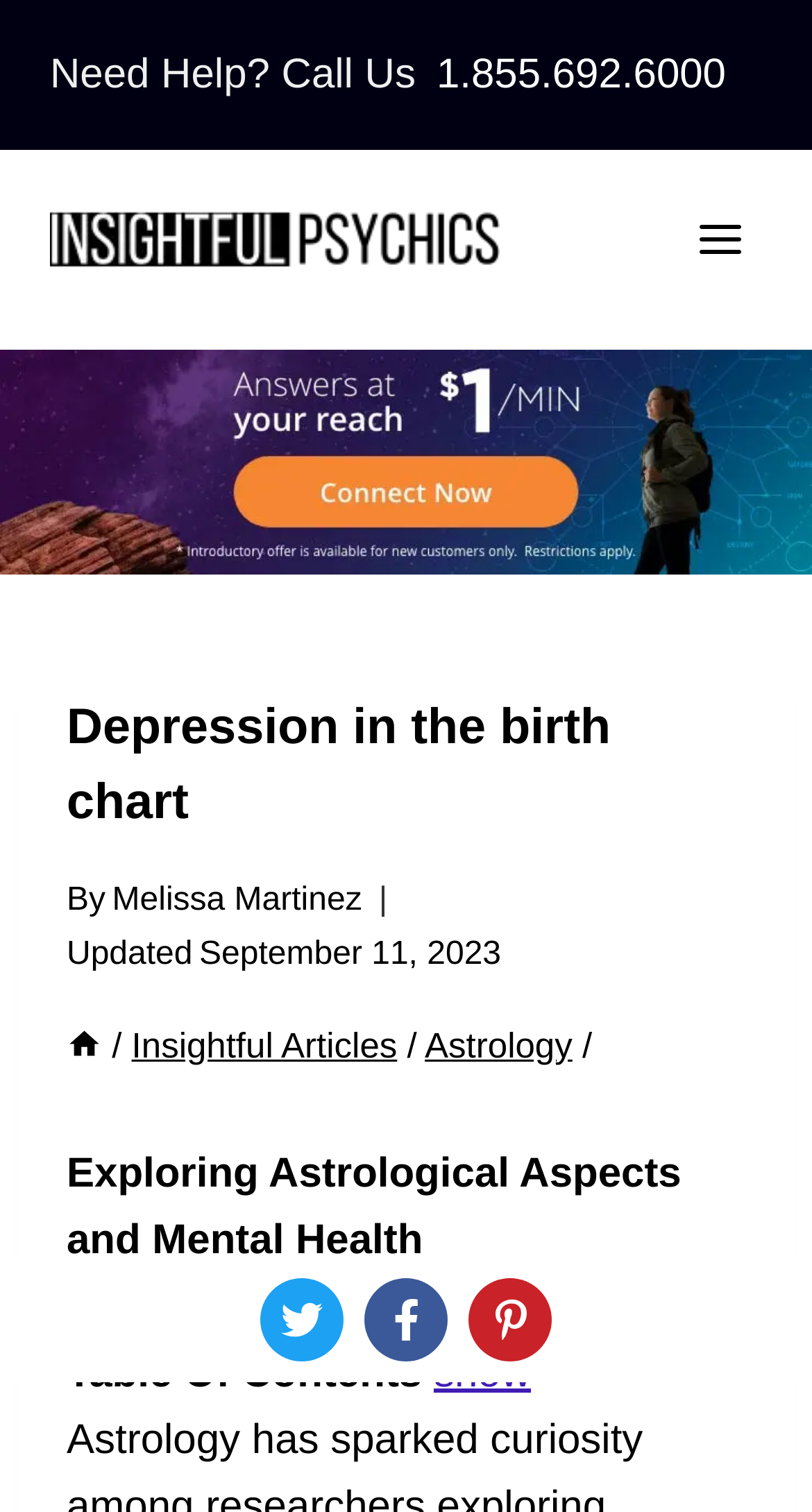Predict the bounding box coordinates for the UI element described as: "Interviews". The coordinates should be four float numbers between 0 and 1, presented as [left, top, right, bottom].

None